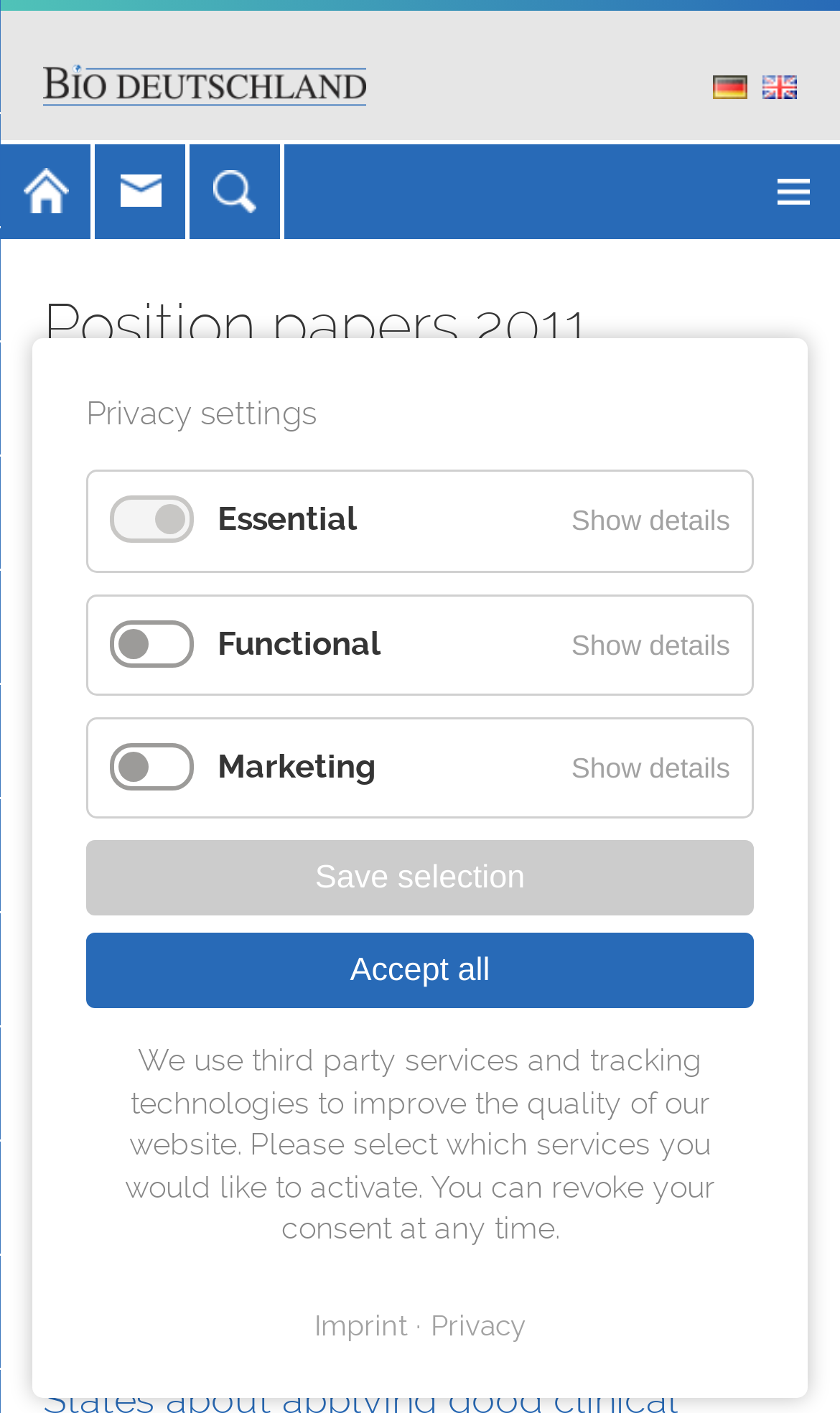Please identify the primary heading on the webpage and return its text.

Position papers 2011